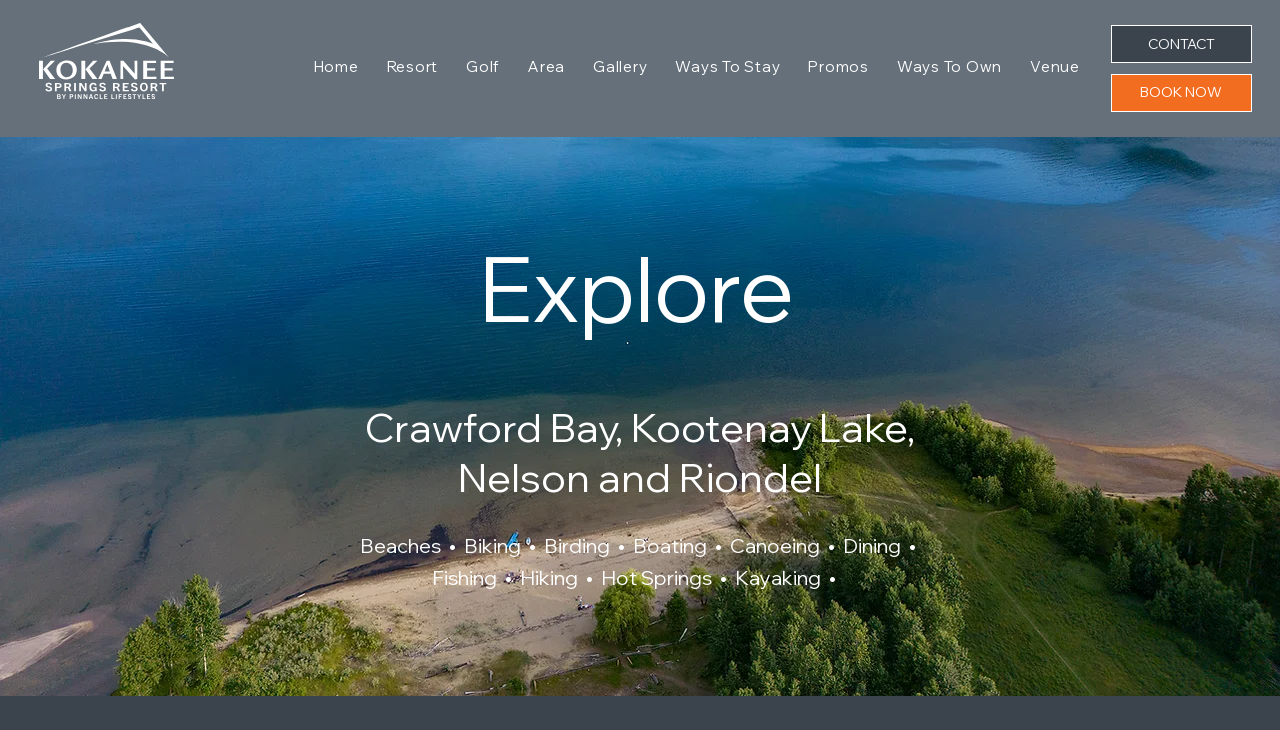Please identify the bounding box coordinates of the element's region that needs to be clicked to fulfill the following instruction: "search for something". The bounding box coordinates should consist of four float numbers between 0 and 1, i.e., [left, top, right, bottom].

None